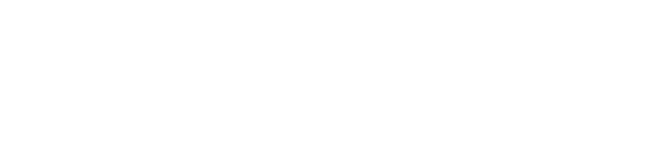Offer an in-depth caption that covers the entire scene depicted in the image.

The image features the logo design representing the "GTA San Andreas Iron Man (Avenger Endgame) MK85 Mod," which is a modification for the popular video game "GTA San Andreas." The mod draws inspiration from the character Iron Man as depicted in the Avengers franchise, particularly focusing on the MK85 suit from "Avengers: Endgame." The mod allows players to experience the game with enhanced graphics and gameplay mechanics associated with Iron Man's character, providing an immersive experience for fans of both the game and the superhero.